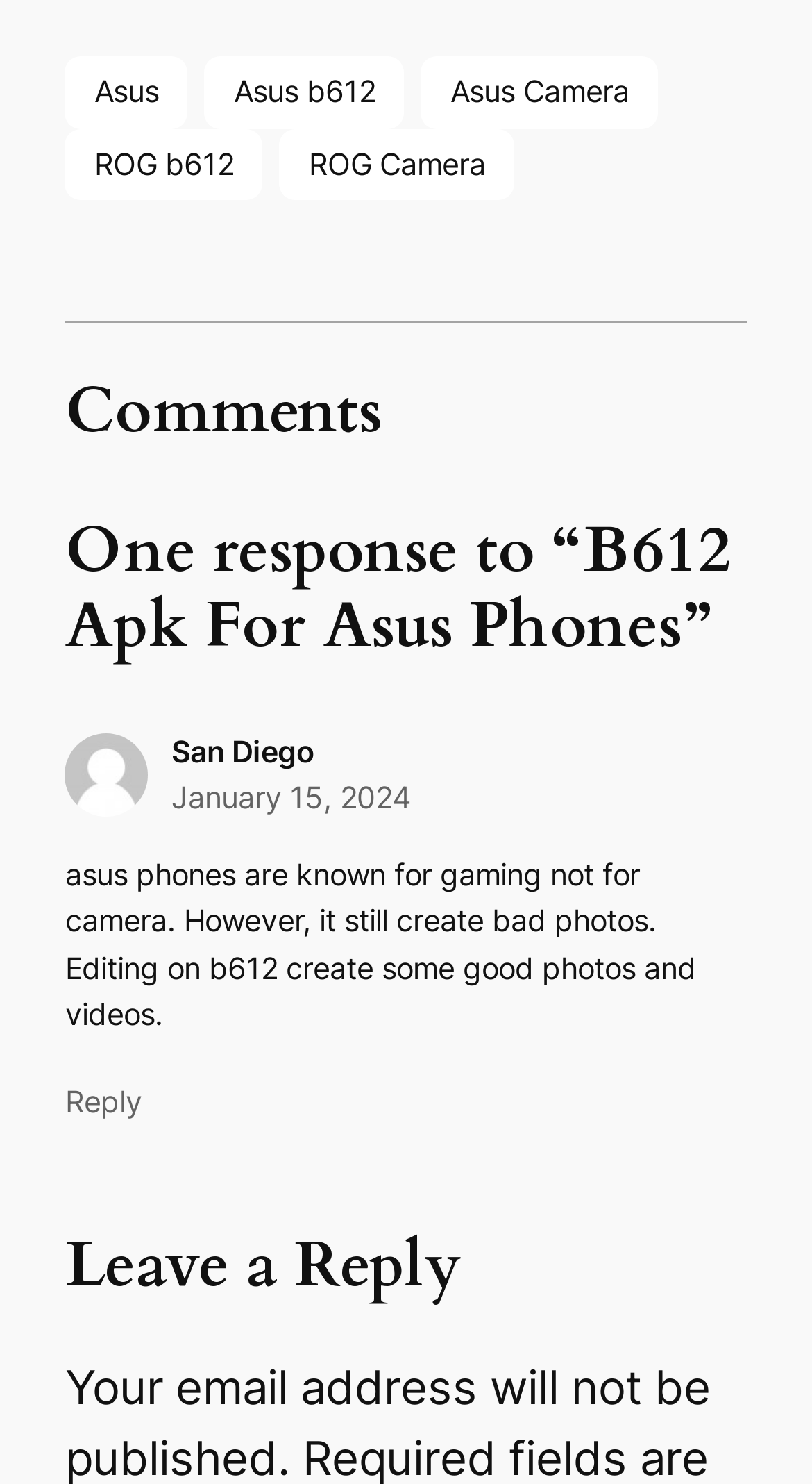Predict the bounding box coordinates for the UI element described as: "ROG Camera". The coordinates should be four float numbers between 0 and 1, presented as [left, top, right, bottom].

[0.344, 0.087, 0.634, 0.135]